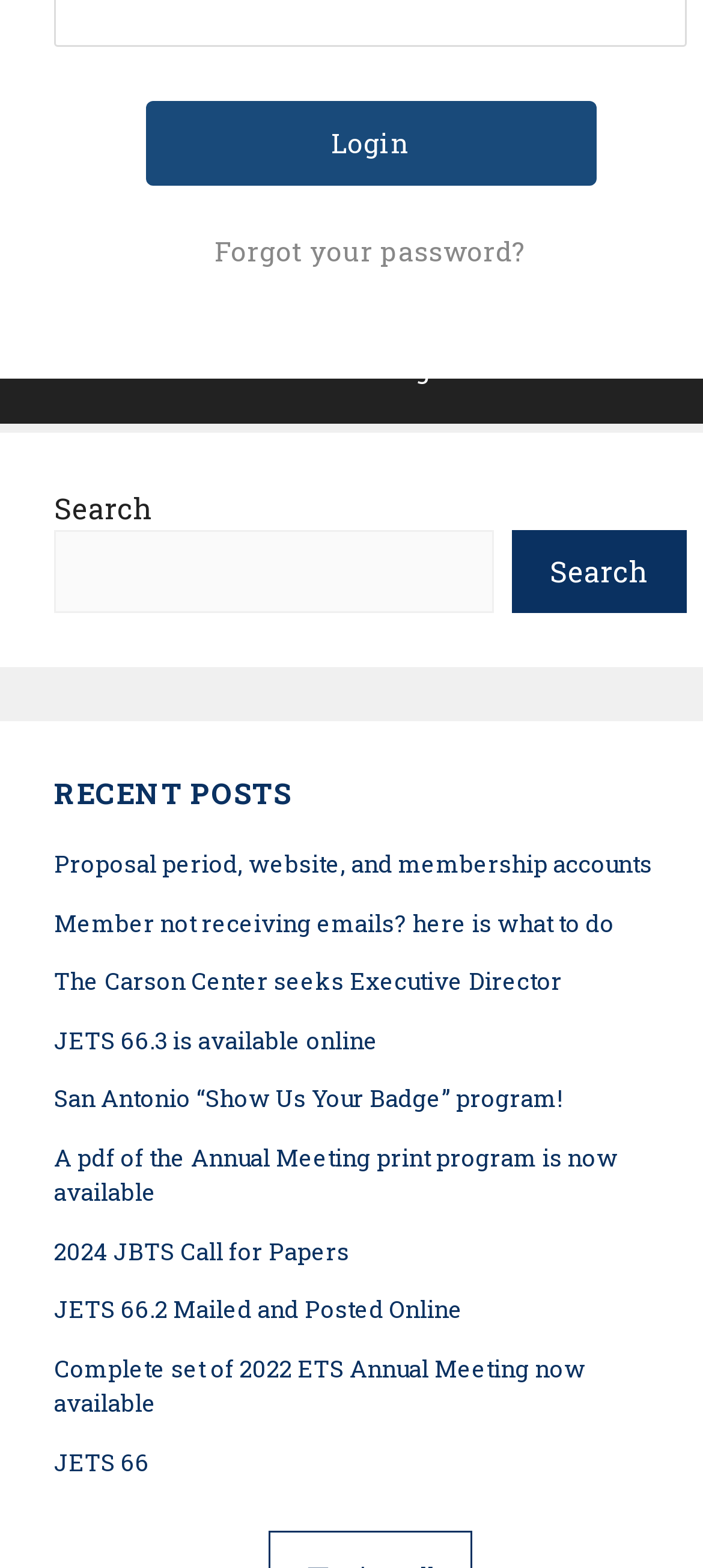Locate the bounding box of the user interface element based on this description: "General Inquiries".

[0.077, 0.082, 0.433, 0.106]